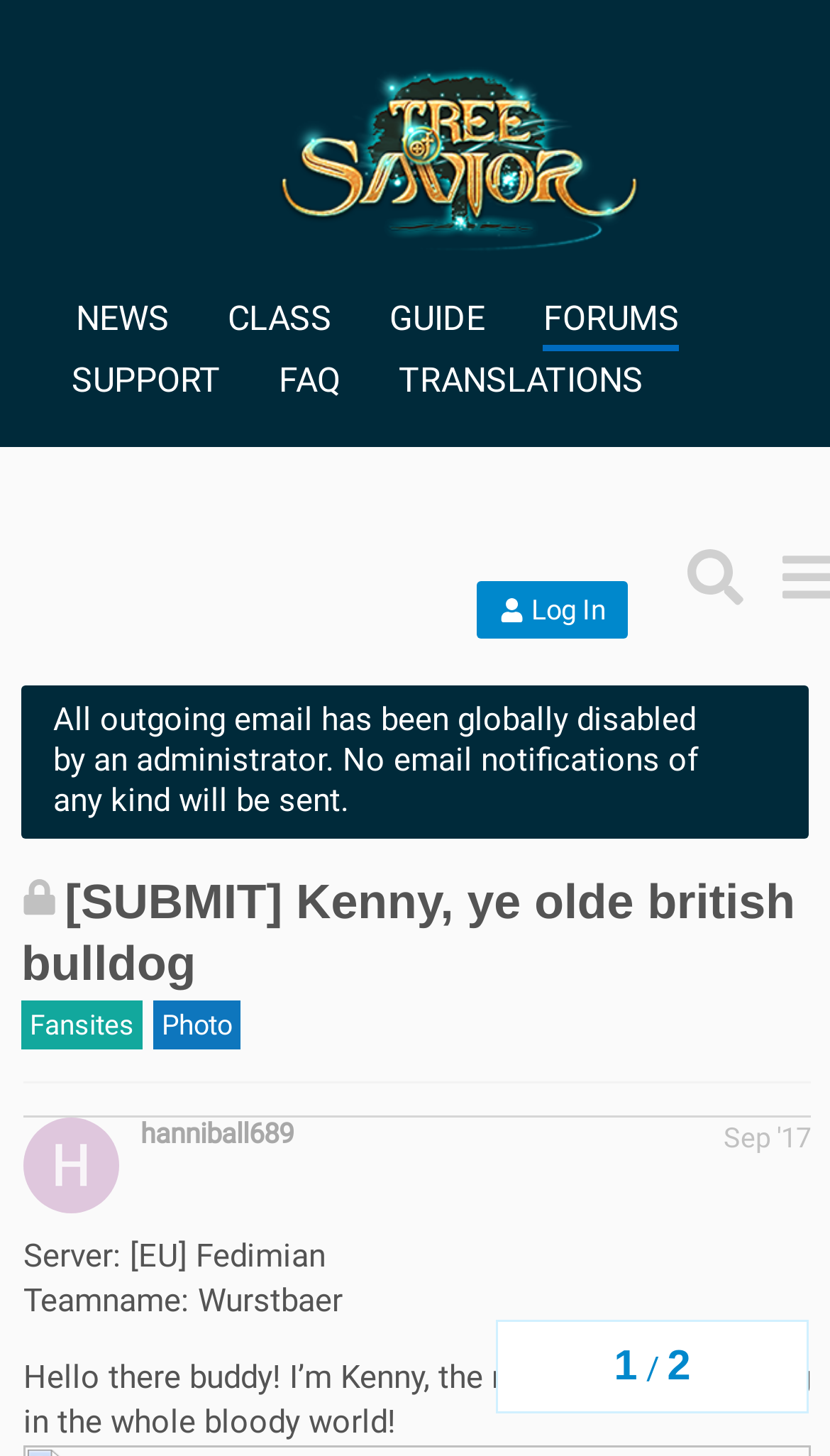Can you identify the bounding box coordinates of the clickable region needed to carry out this instruction: 'Click on the NEWS link'? The coordinates should be four float numbers within the range of 0 to 1, stated as [left, top, right, bottom].

[0.091, 0.205, 0.204, 0.232]